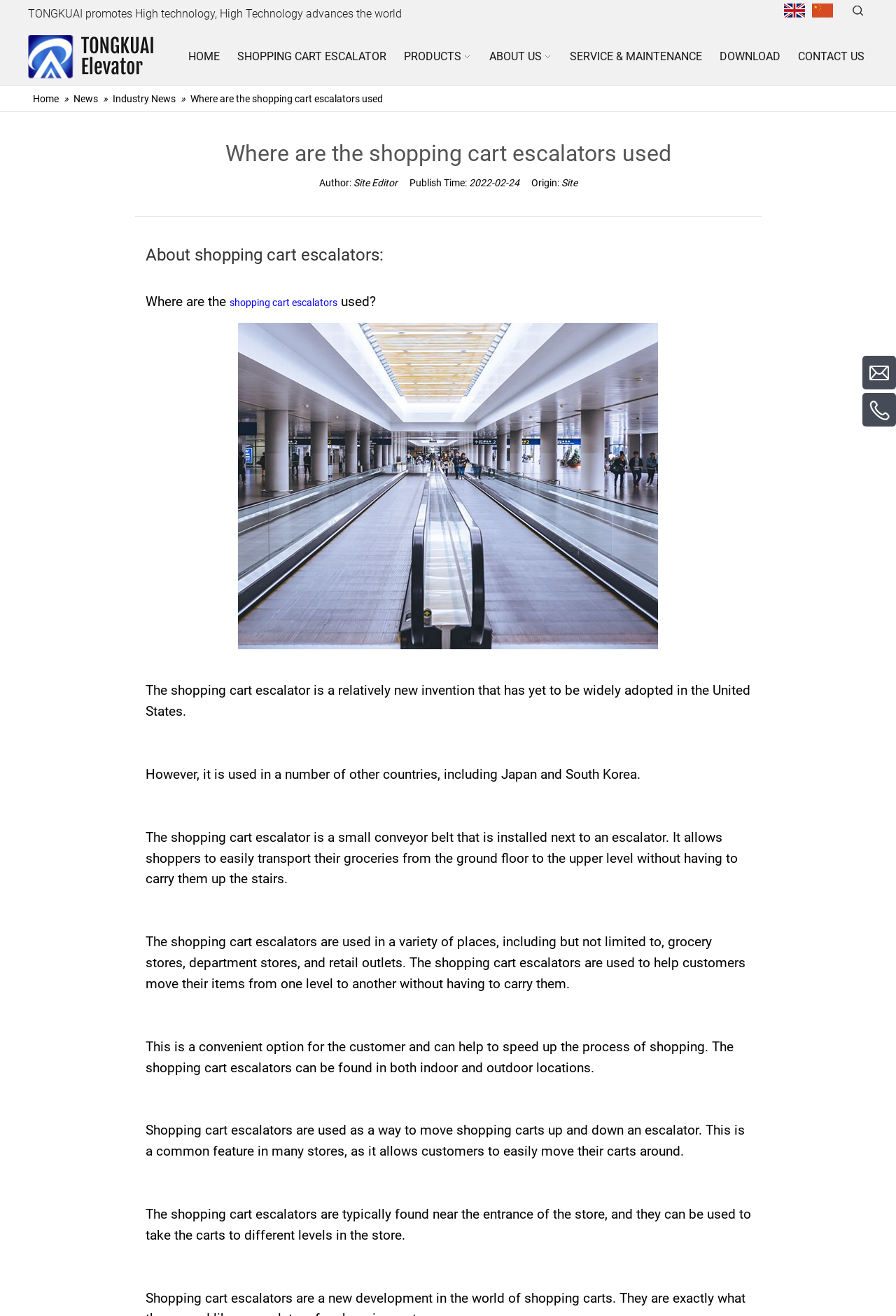From the element description: "Products", extract the bounding box coordinates of the UI element. The coordinates should be expressed as four float numbers between 0 and 1, in the order [left, top, right, bottom].

[0.447, 0.027, 0.53, 0.06]